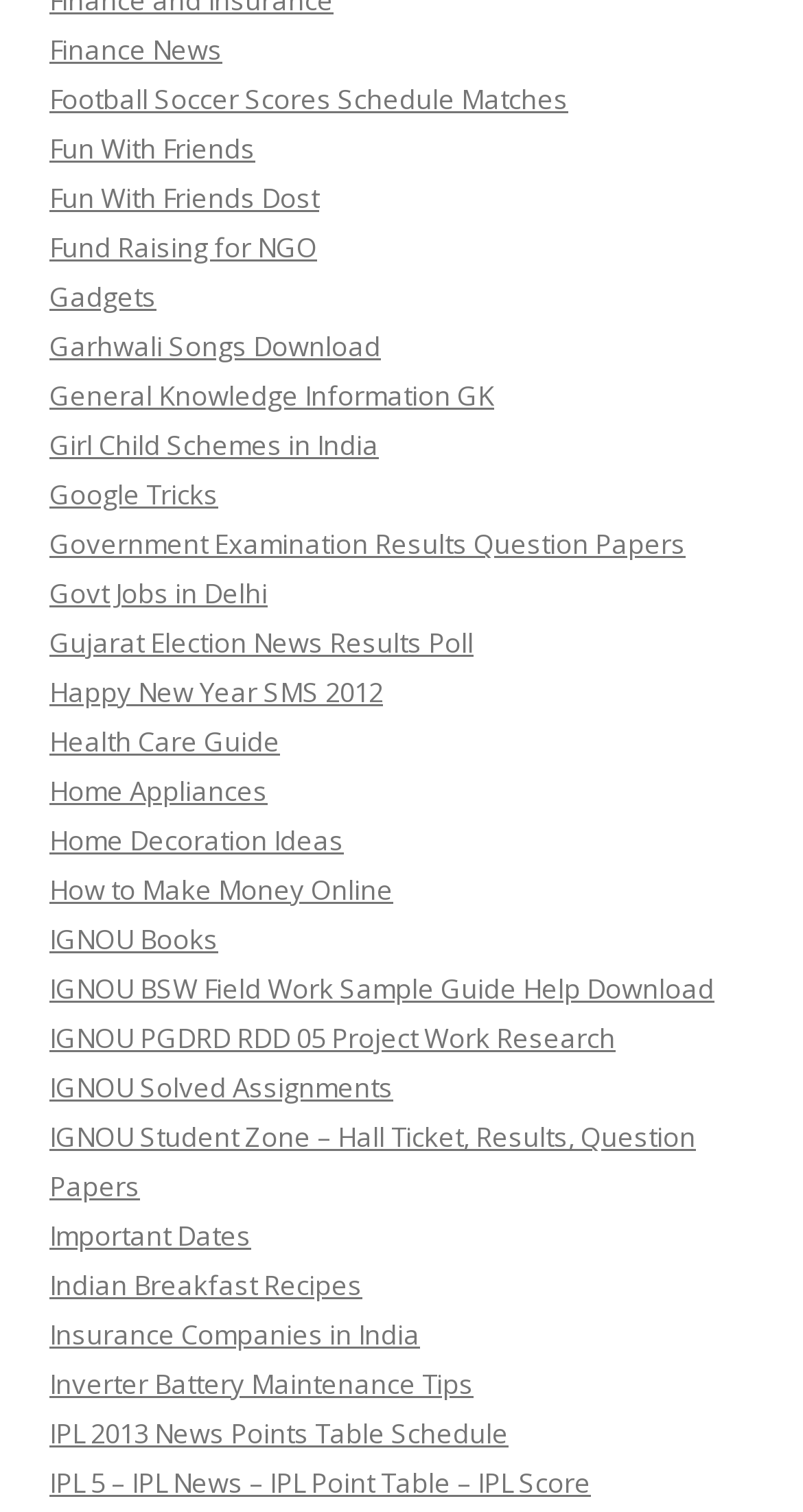Locate the bounding box of the UI element based on this description: "Happy New Year SMS 2012". Provide four float numbers between 0 and 1 as [left, top, right, bottom].

[0.062, 0.446, 0.477, 0.47]